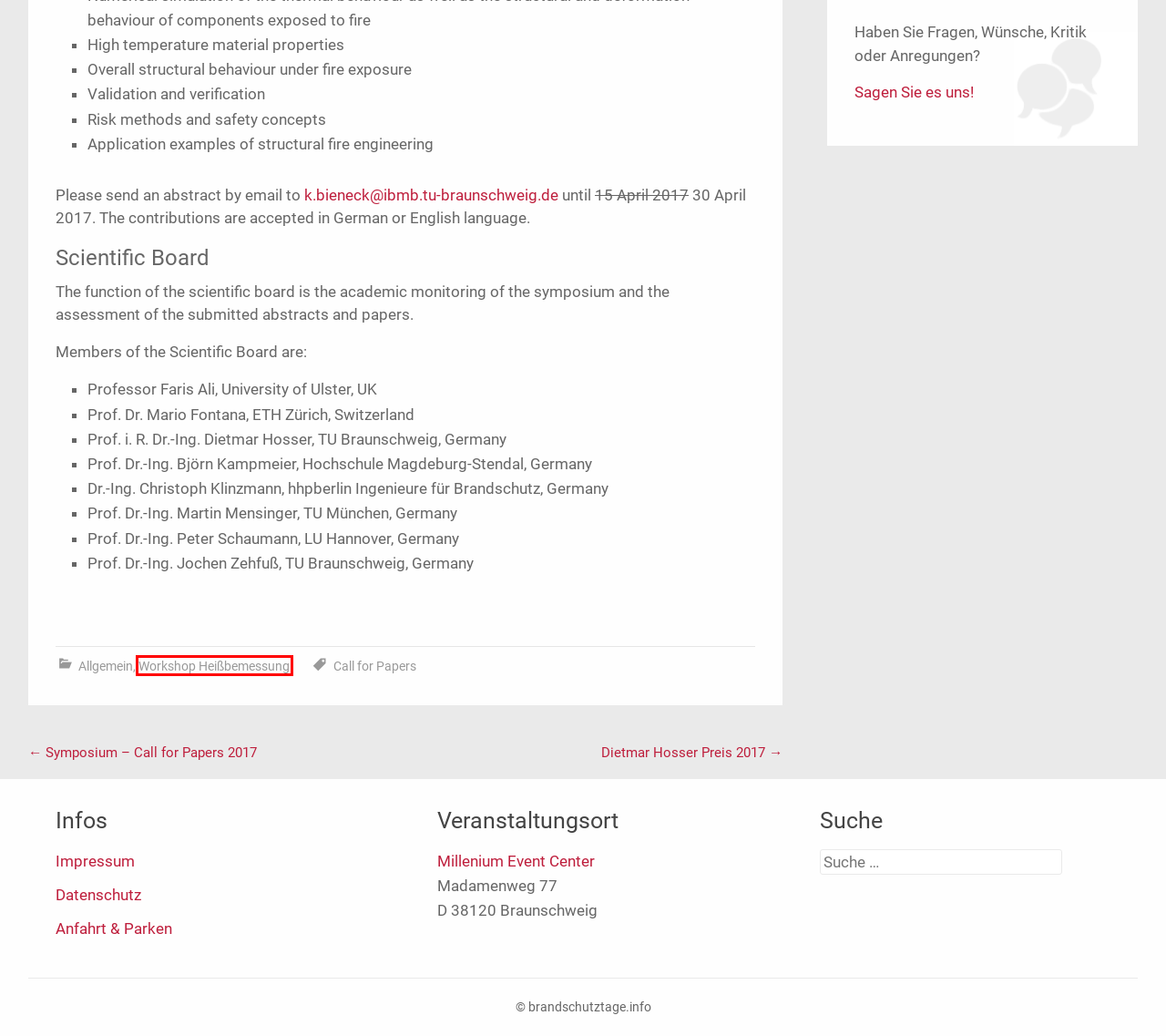You have a screenshot of a webpage with a red bounding box around an element. Select the webpage description that best matches the new webpage after clicking the element within the red bounding box. Here are the descriptions:
A. Impressum – Braunschweiger Brandschutz-Tage
B. Dietmar Hosser Preis 2017 – Braunschweiger Brandschutz-Tage
C. Mehrzweckhalle in Braunschweig | Für die besonderen Events
D. Call for Papers – Braunschweiger Brandschutz-Tage
E. Anfahrt & Parken – Braunschweiger Brandschutz-Tage
F. Allgemein – Braunschweiger Brandschutz-Tage
G. Datenschutz – Braunschweiger Brandschutz-Tage
H. Workshop Heißbemessung – Braunschweiger Brandschutz-Tage

H